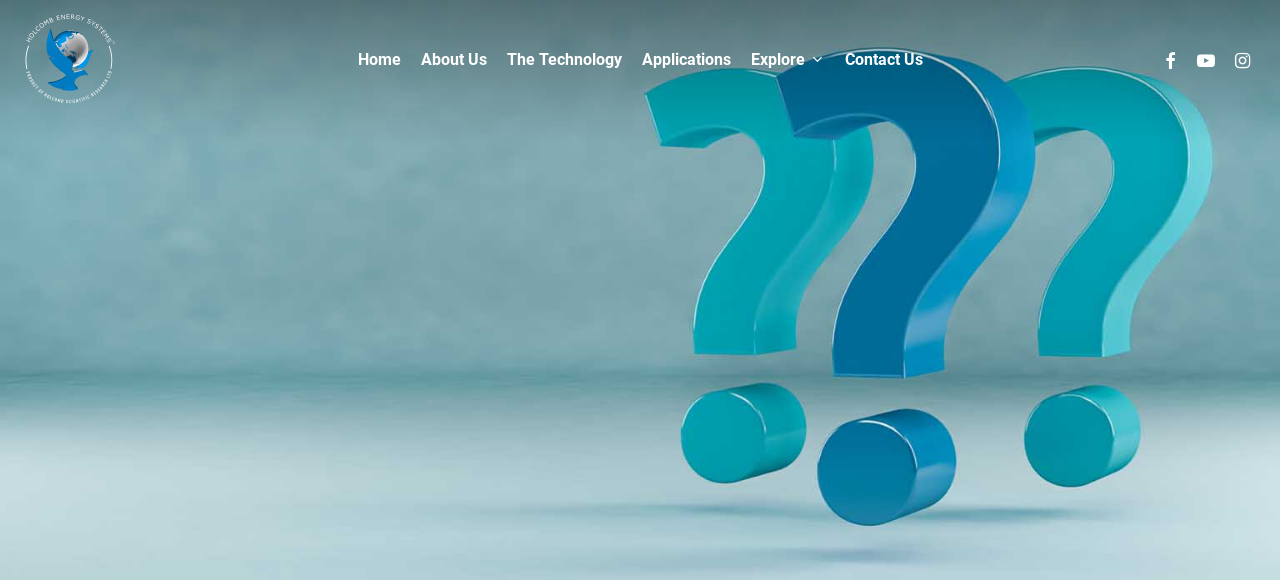Please give a concise answer to this question using a single word or phrase: 
What shape are the forms that support the question marks?

Circular